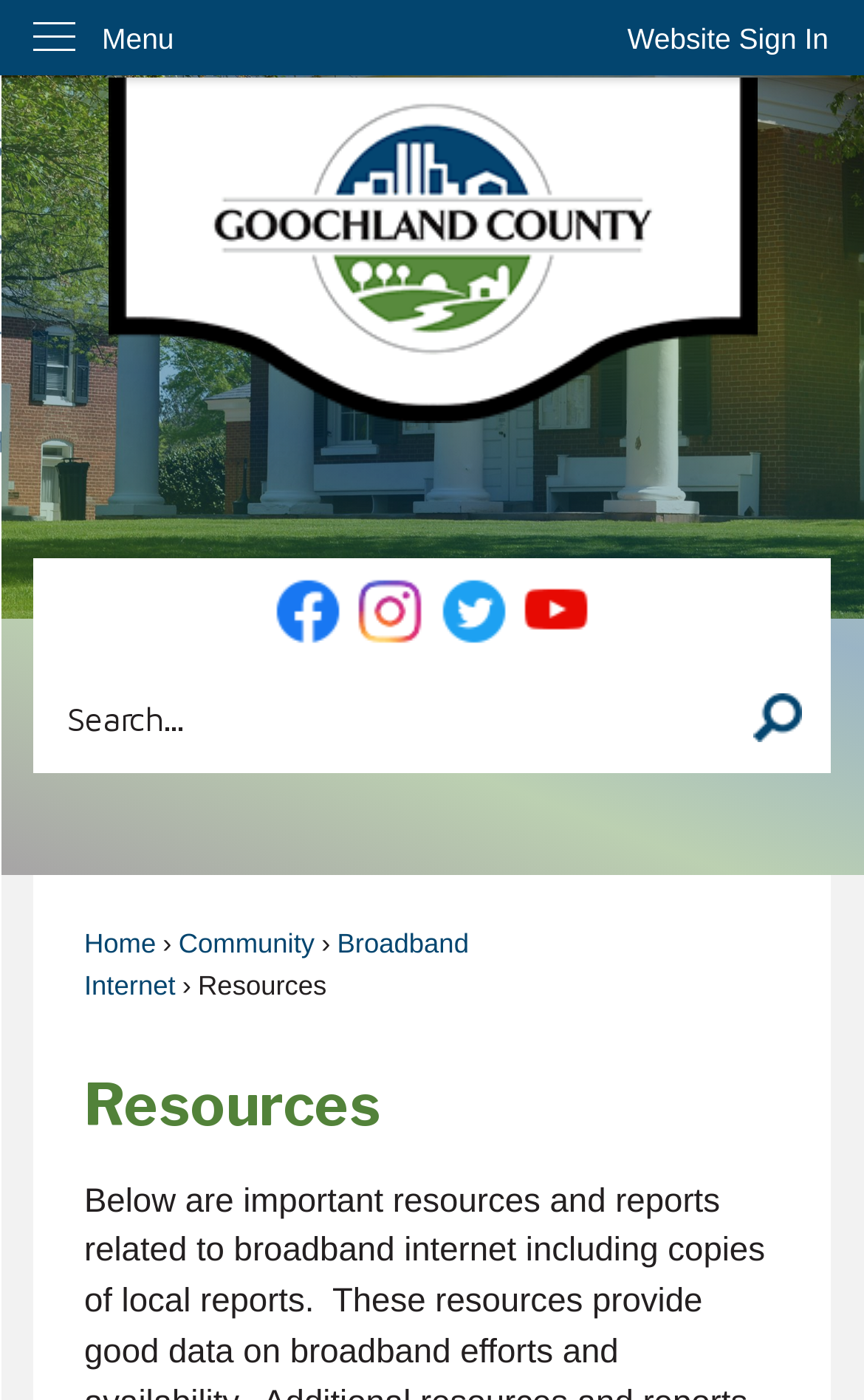Please respond to the question using a single word or phrase:
What is the category of the 'Broadband Internet' link?

Community